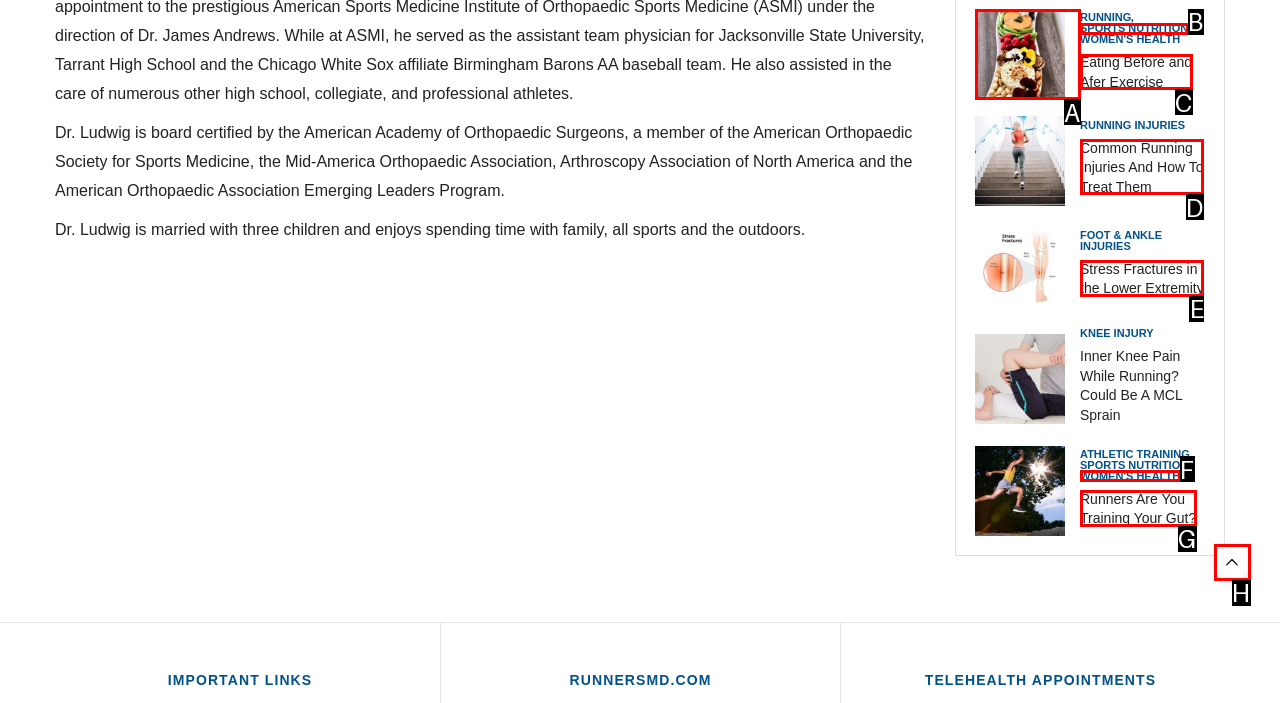Based on the description: Personal Branding, select the HTML element that best fits. Reply with the letter of the correct choice from the options given.

None